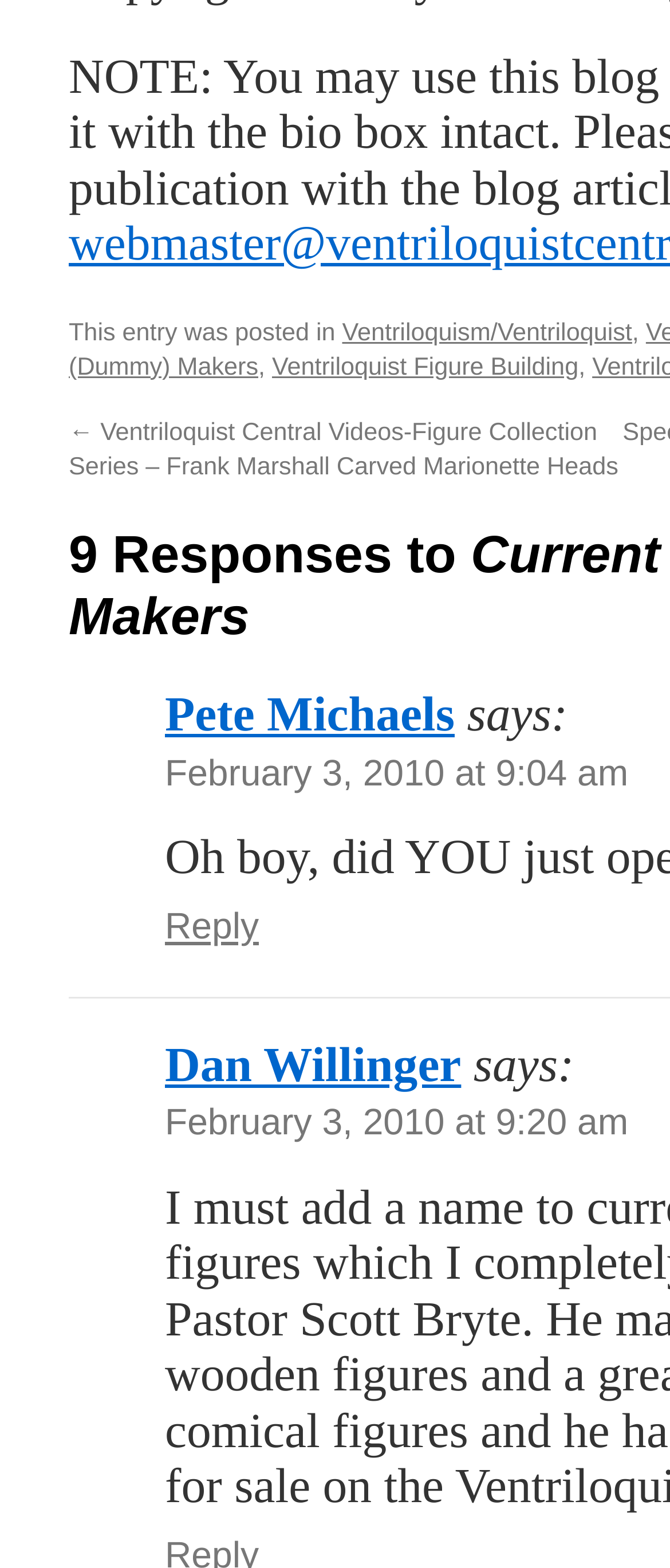Extract the bounding box coordinates for the UI element described by the text: "Ventriloquist Figure Building". The coordinates should be in the form of [left, top, right, bottom] with values between 0 and 1.

[0.406, 0.226, 0.863, 0.243]